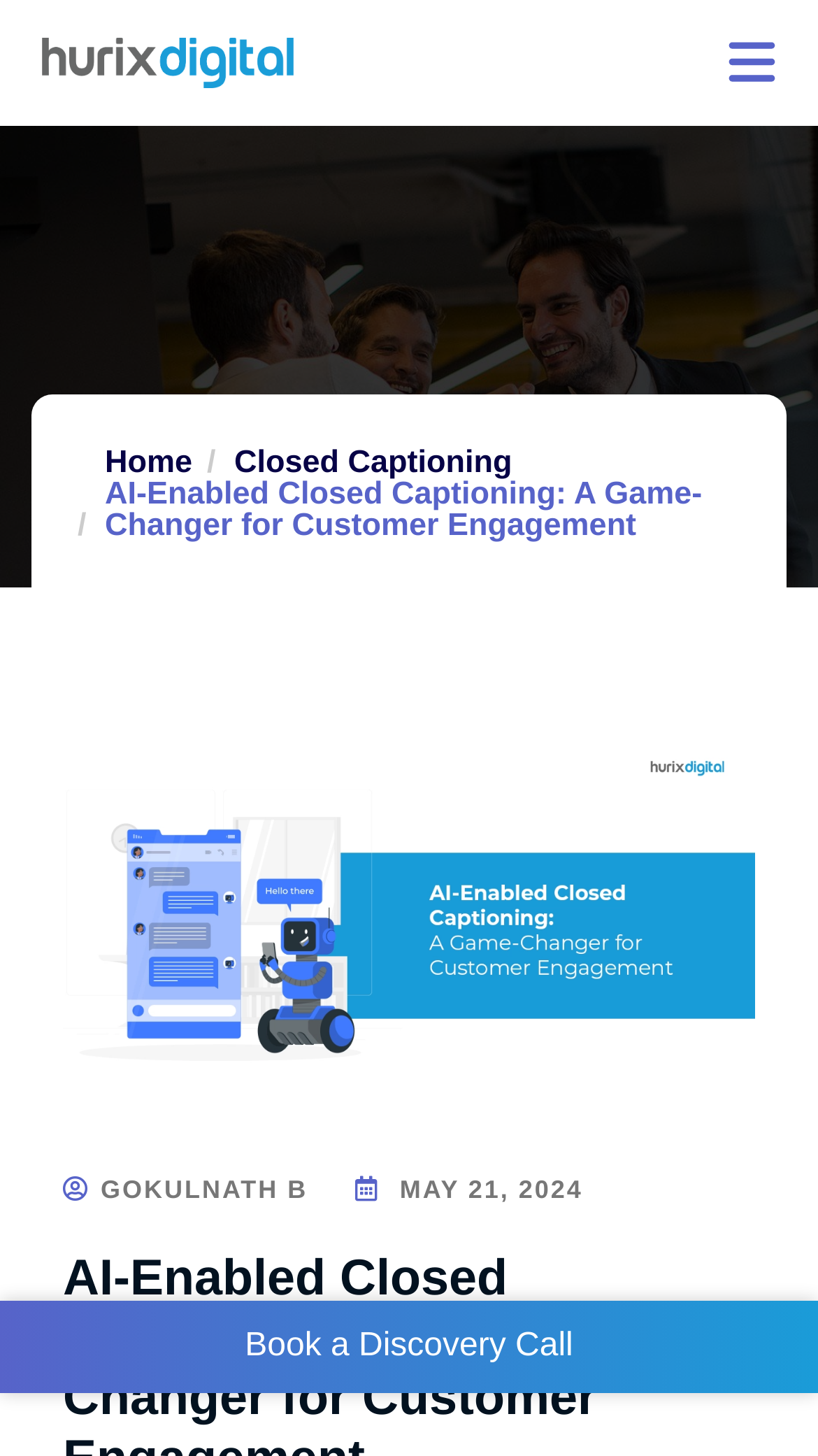Provide a thorough and detailed response to the question by examining the image: 
What is the author's name?

I found the author's name by looking at the static text element with the bounding box coordinates [0.123, 0.806, 0.376, 0.827], which contains the text 'GOKULNATH B'.